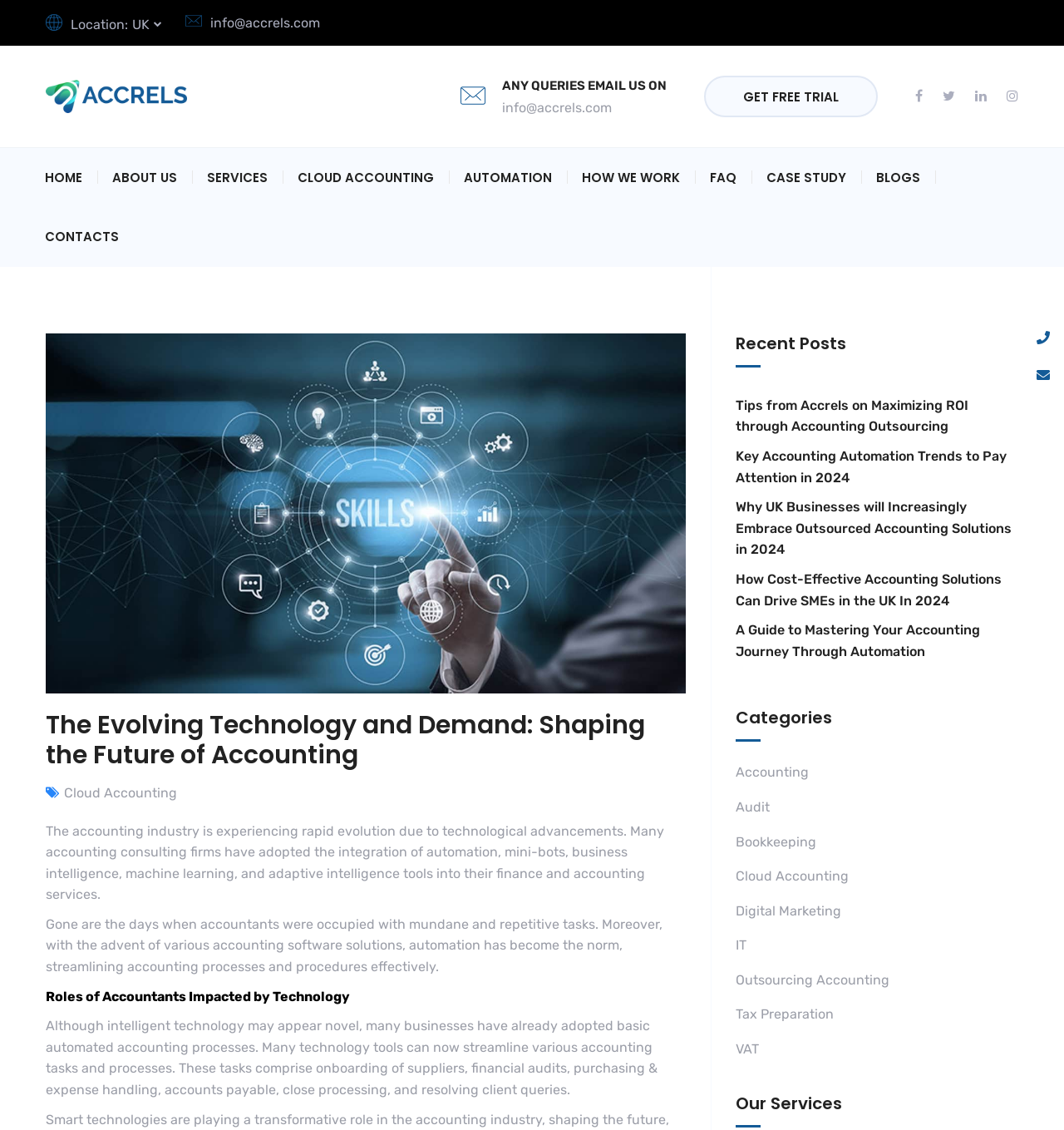Generate the text of the webpage's primary heading.

The Evolving Technology and Demand: Shaping the Future of Accounting